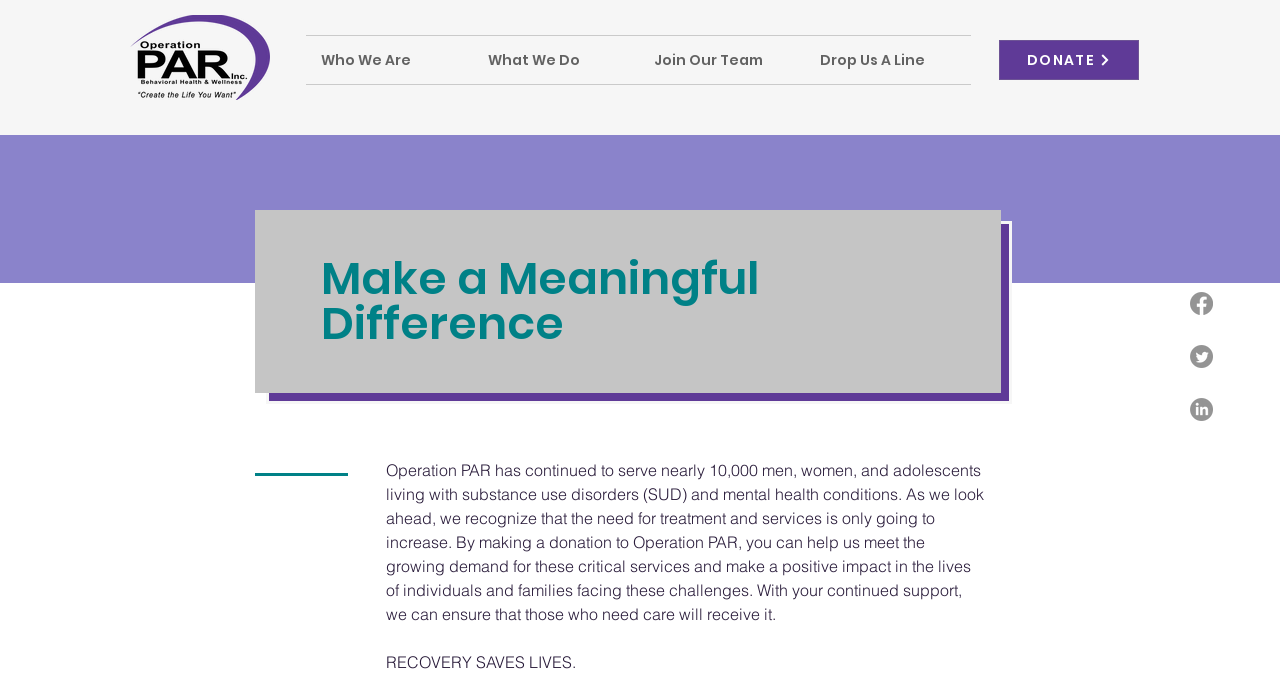What is the estimated number of people served by the organization?
Analyze the image and provide a thorough answer to the question.

I found the estimated number of people served by the organization in the text description, which states that 'Operation PAR has continued to serve nearly 10,000 men, women, and adolescents living with substance use disorders (SUD) and mental health conditions'.